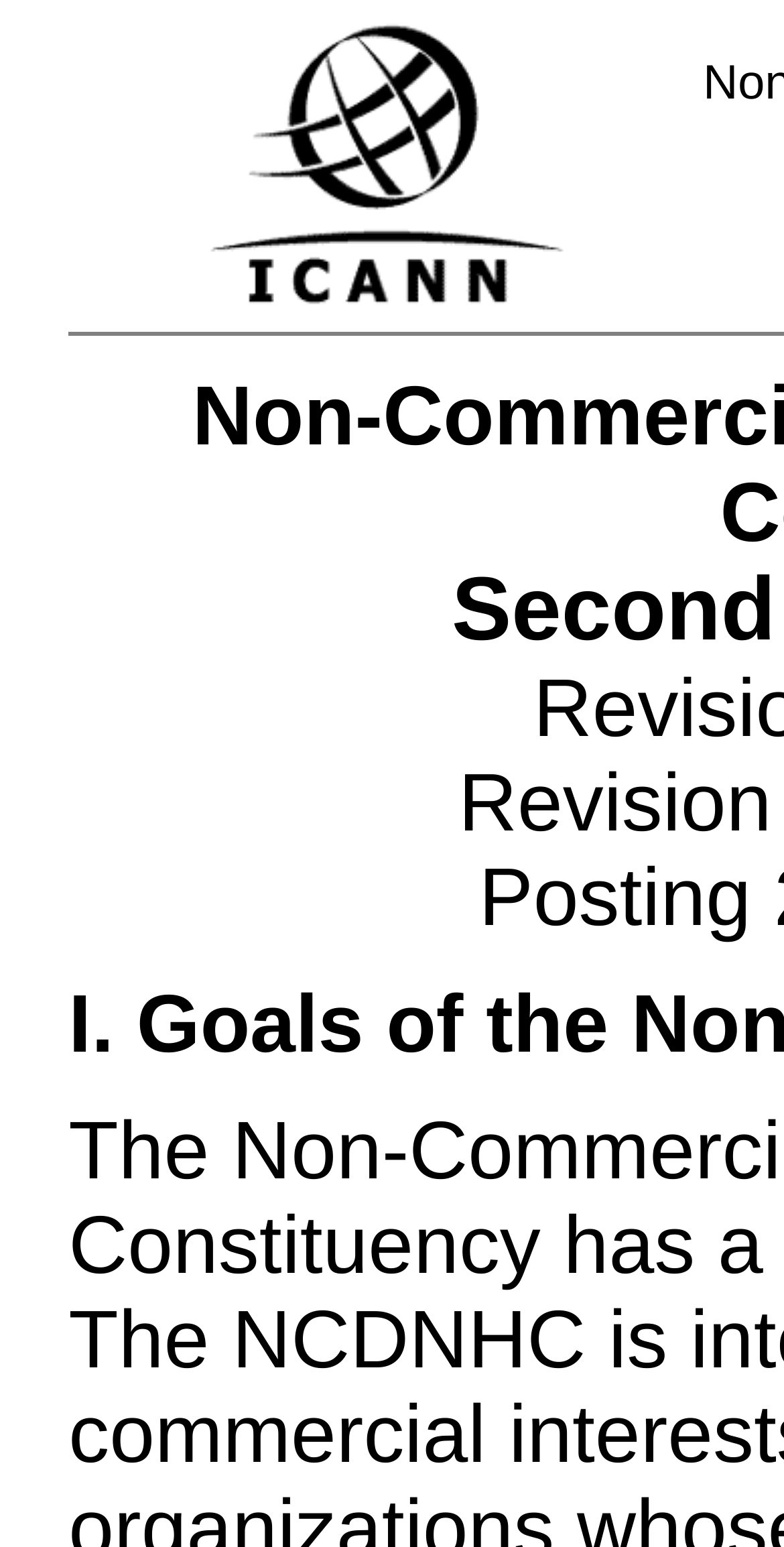Please specify the bounding box coordinates in the format (top-left x, top-left y, bottom-right x, bottom-right y), with values ranging from 0 to 1. Identify the bounding box for the UI component described as follows: alt="ICANN Logo"

[0.255, 0.201, 0.737, 0.223]